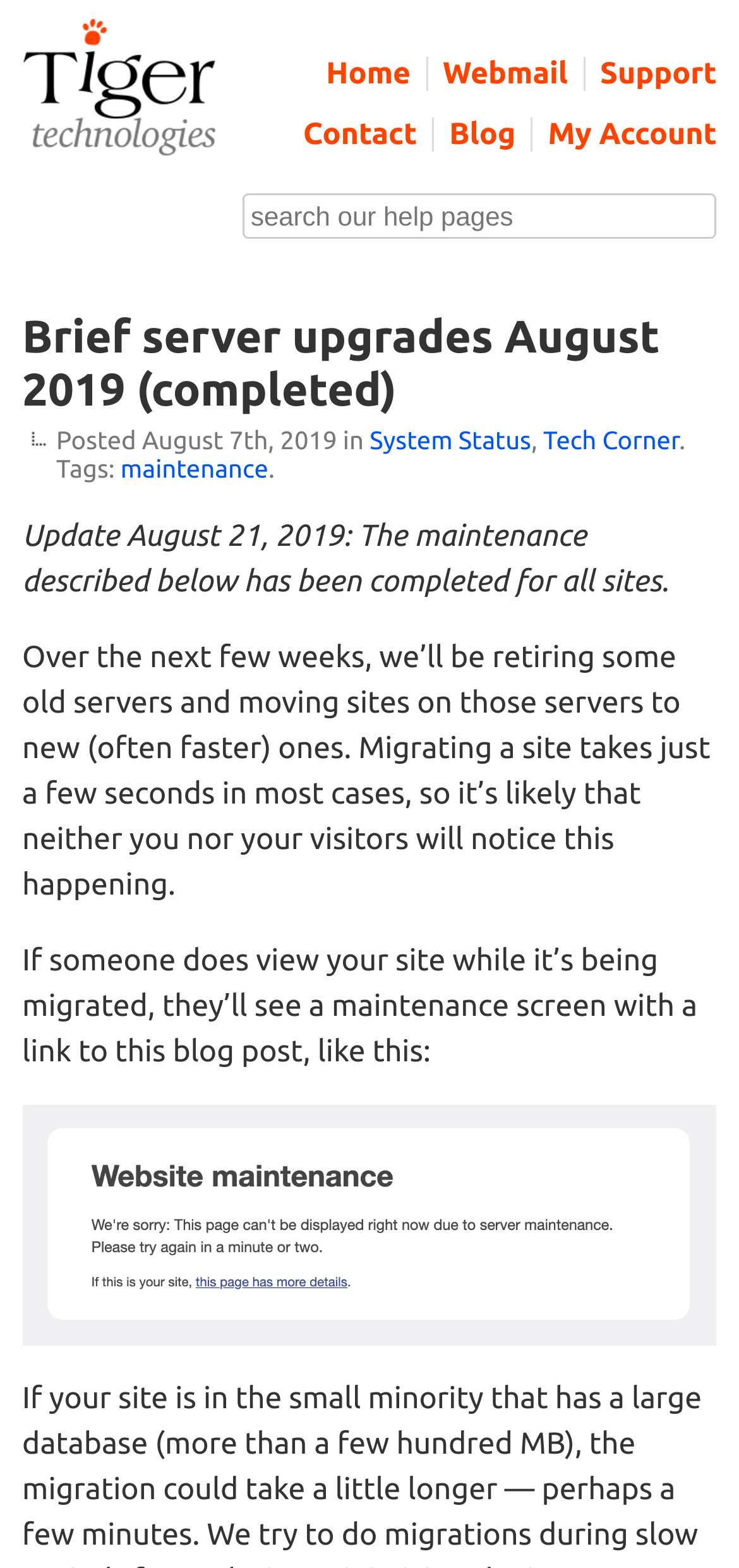Using the format (top-left x, top-left y, bottom-right x, bottom-right y), provide the bounding box coordinates for the described UI element. All values should be floating point numbers between 0 and 1: name="search" placeholder="search our help pages"

[0.329, 0.123, 0.97, 0.152]